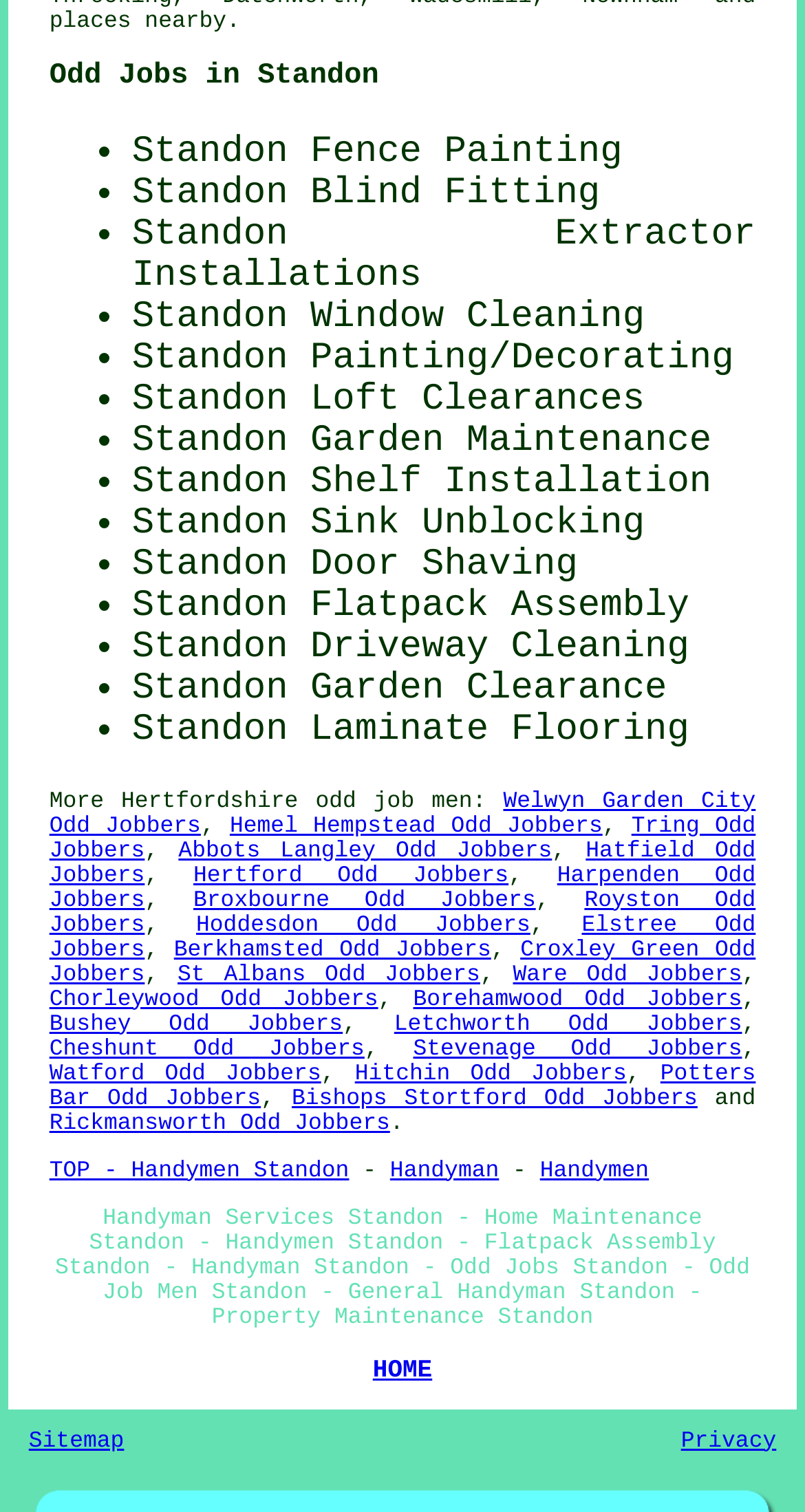What is the location of the odd jobs listed?
Based on the image, provide your answer in one word or phrase.

Standon